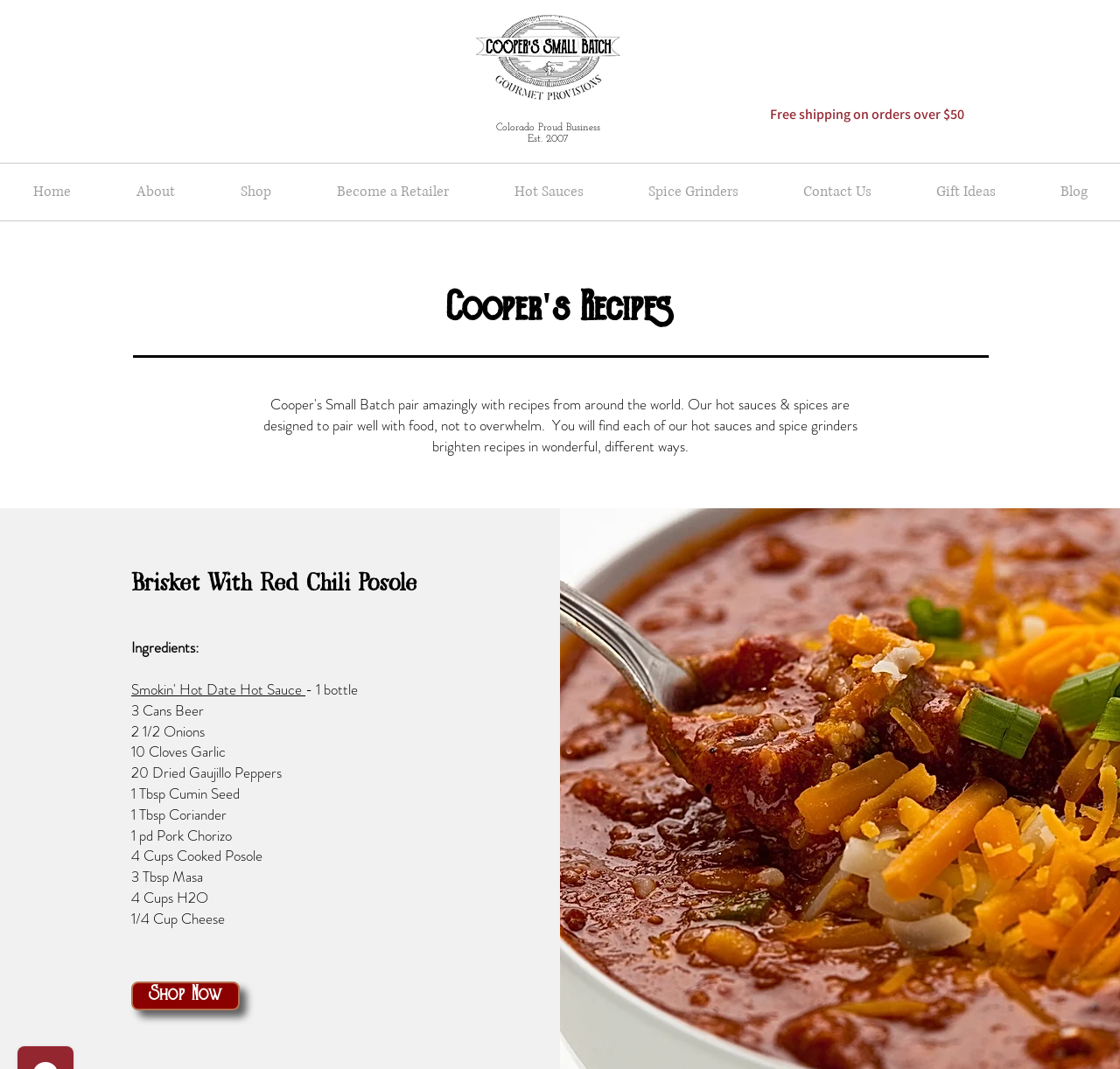Identify and provide the title of the webpage.

Colorado Proud Business
Est. 2007